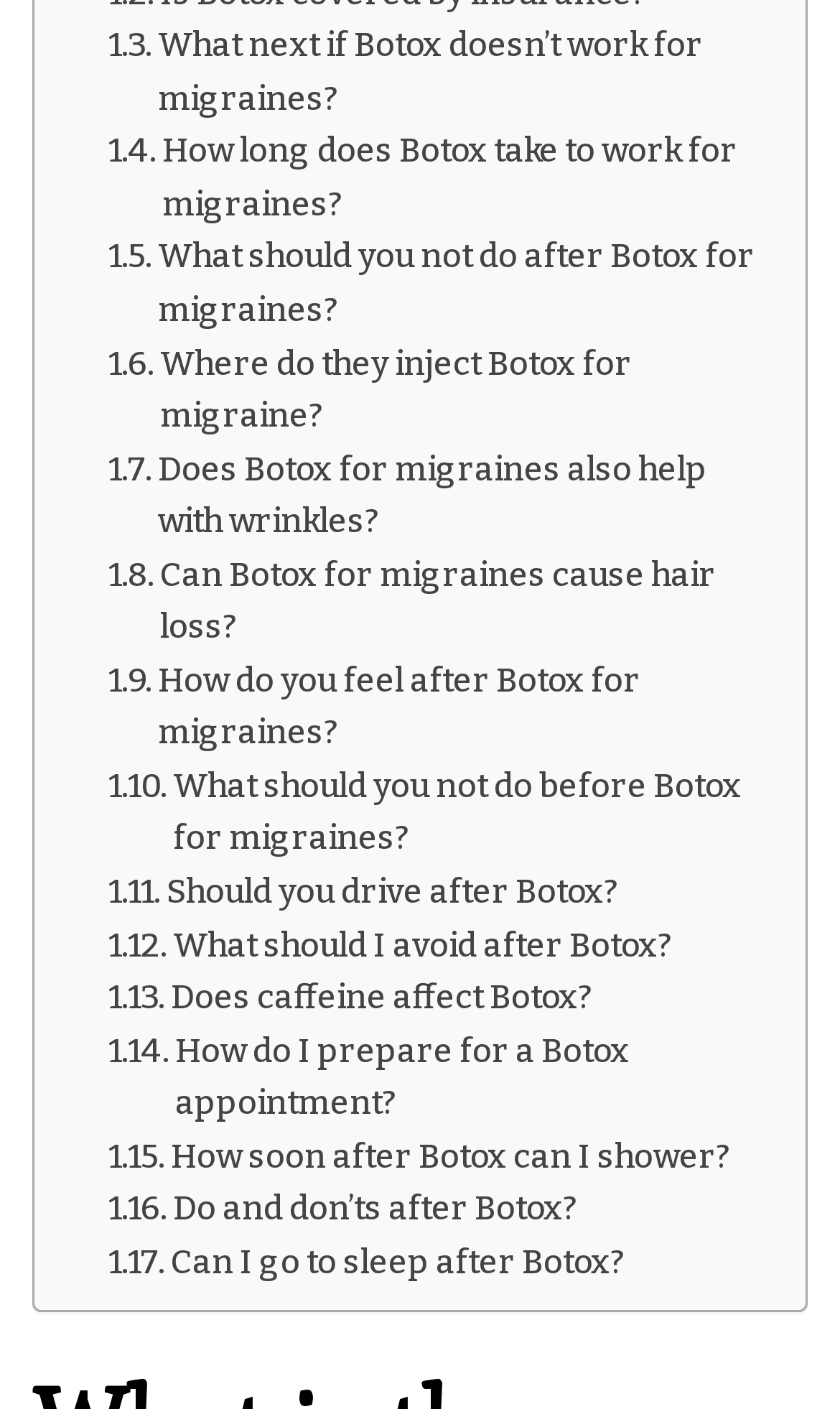Please identify the coordinates of the bounding box for the clickable region that will accomplish this instruction: "Explore 'Where do they inject Botox for migraine?'".

[0.129, 0.239, 0.908, 0.314]